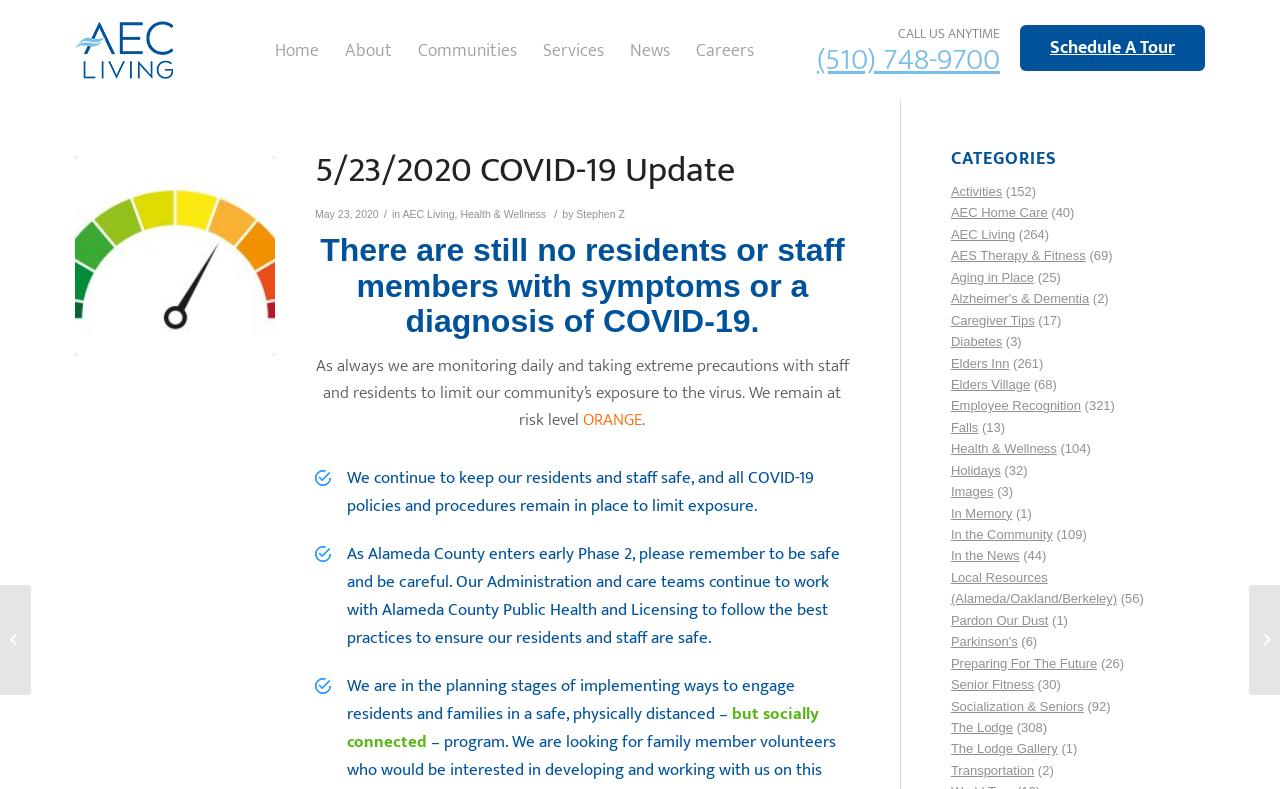Utilize the details in the image to thoroughly answer the following question: How can one contact the organization?

The answer can be found in the top-right corner of the webpage, where the phone number '(510) 748-9700' is displayed with the text 'CALL US ANYTIME'.